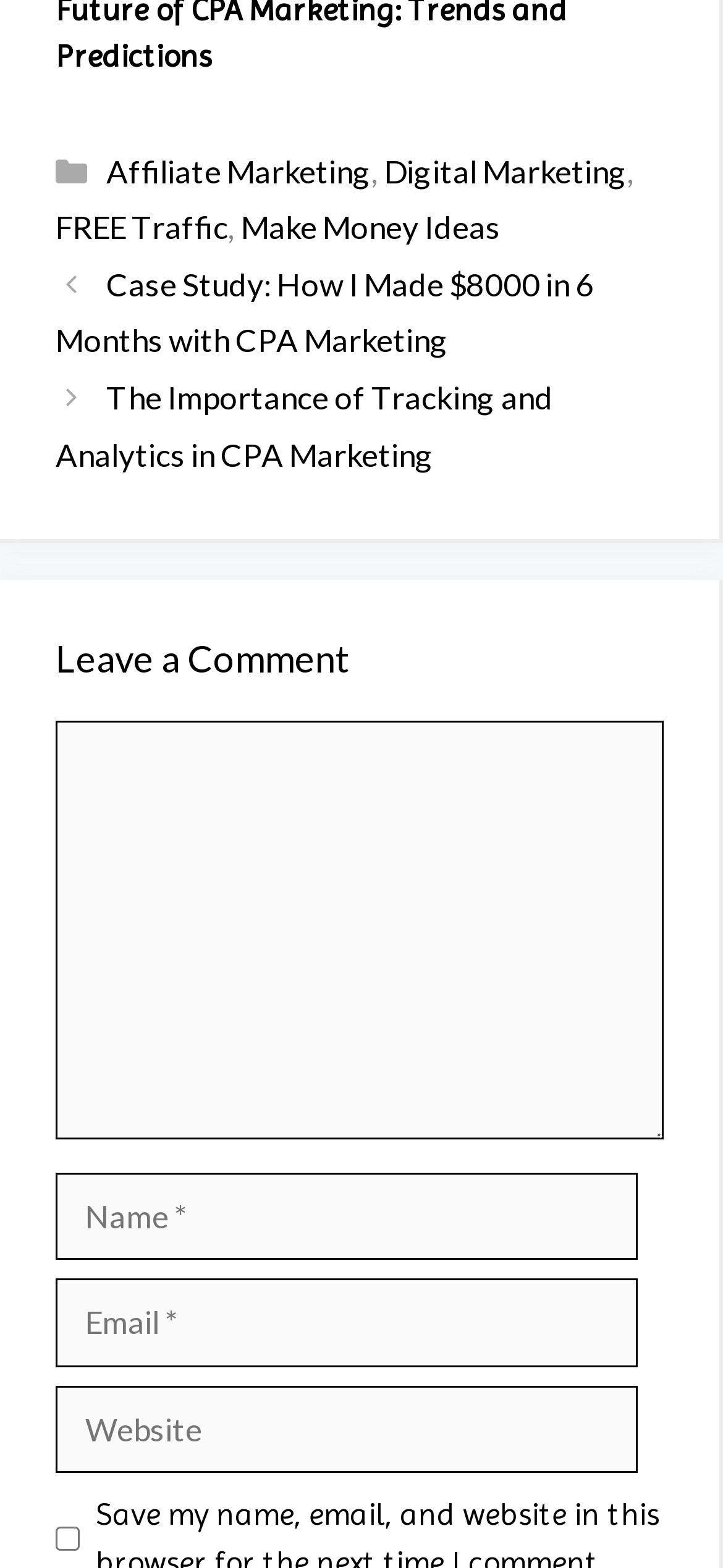How many links are in the footer section?
Make sure to answer the question with a detailed and comprehensive explanation.

I counted the number of link elements in the footer section and found four links: 'Affiliate Marketing', 'Digital Marketing', 'FREE Traffic', and 'Make Money Ideas'. Therefore, there are four links in the footer section.